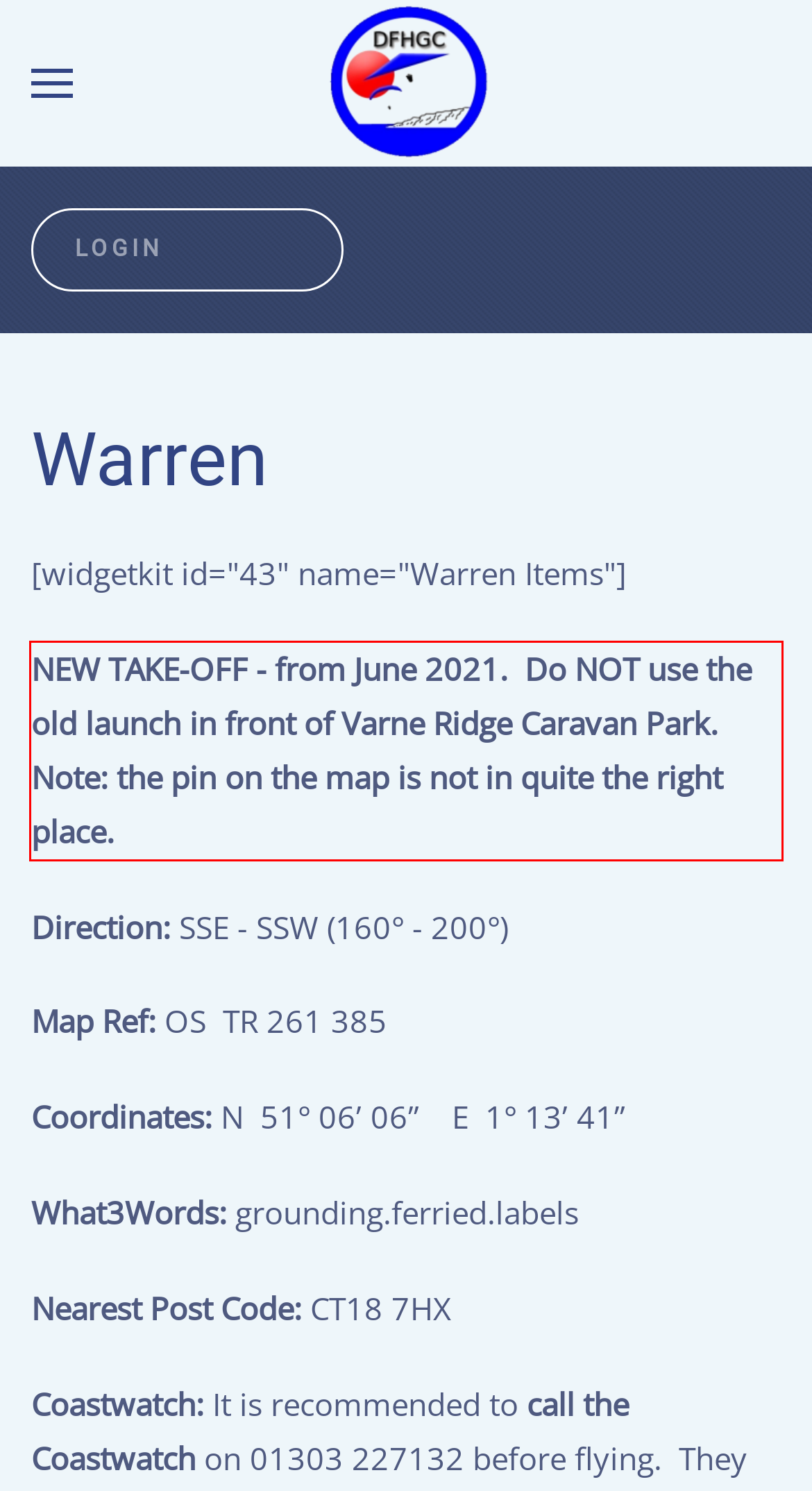Using OCR, extract the text content found within the red bounding box in the given webpage screenshot.

NEW TAKE-OFF - from June 2021. Do NOT use the old launch in front of Varne Ridge Caravan Park. Note: the pin on the map is not in quite the right place.